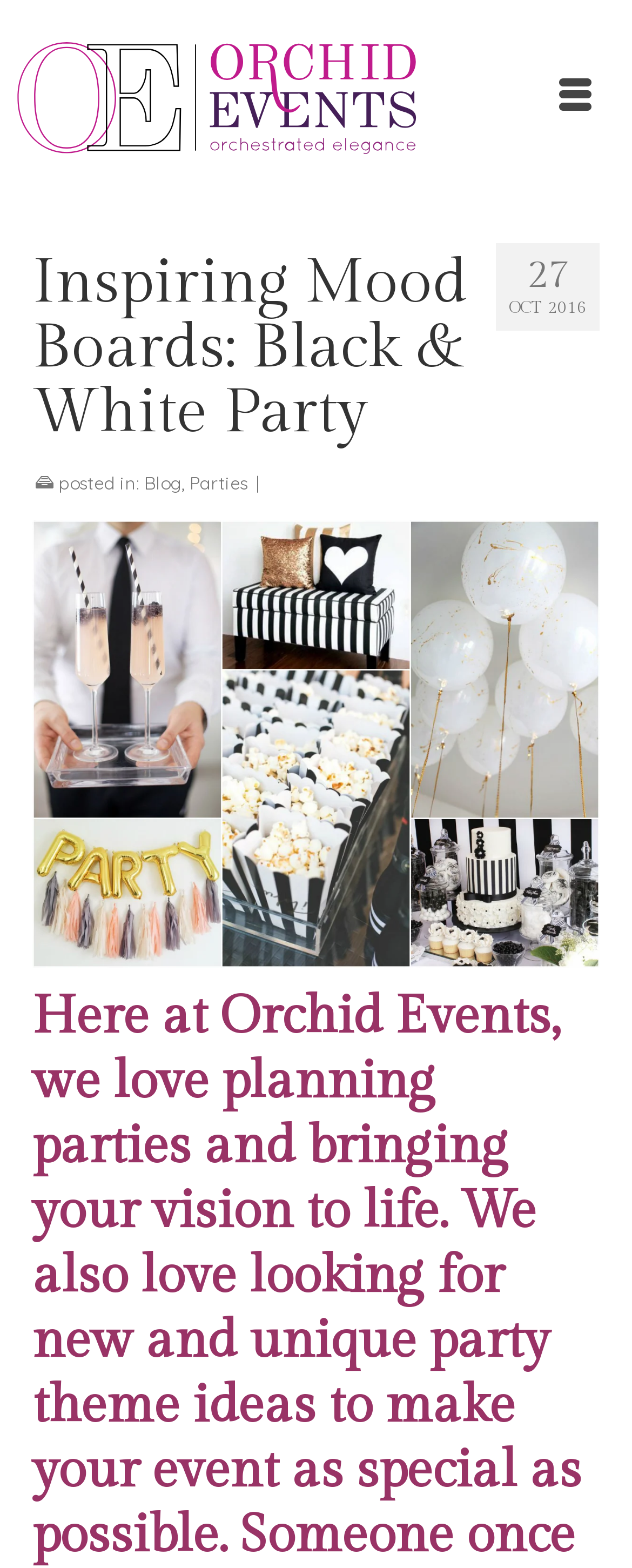Explain the webpage in detail, including its primary components.

The webpage is about Orchid Events, a party planning service. At the top left corner, there is a link to the Orchid Events homepage, accompanied by an image with the same name. On the top right corner, there is a button labeled "Menu". 

Below the menu button, there is a header section that spans almost the entire width of the page. The header contains a heading that reads "Inspiring Mood Boards: Black & White Party", indicating that the page is about a specific party theme. 

To the right of the heading, there is a section that displays the date "OCT 2016" and a number "27", possibly indicating the date and number of posts. 

Below the heading, there is a line of text that reads "posted in: Blog, Parties", with "Blog" and "Parties" being links to other pages. 

The main content of the page is an image that takes up most of the page, showcasing a black and white party theme.